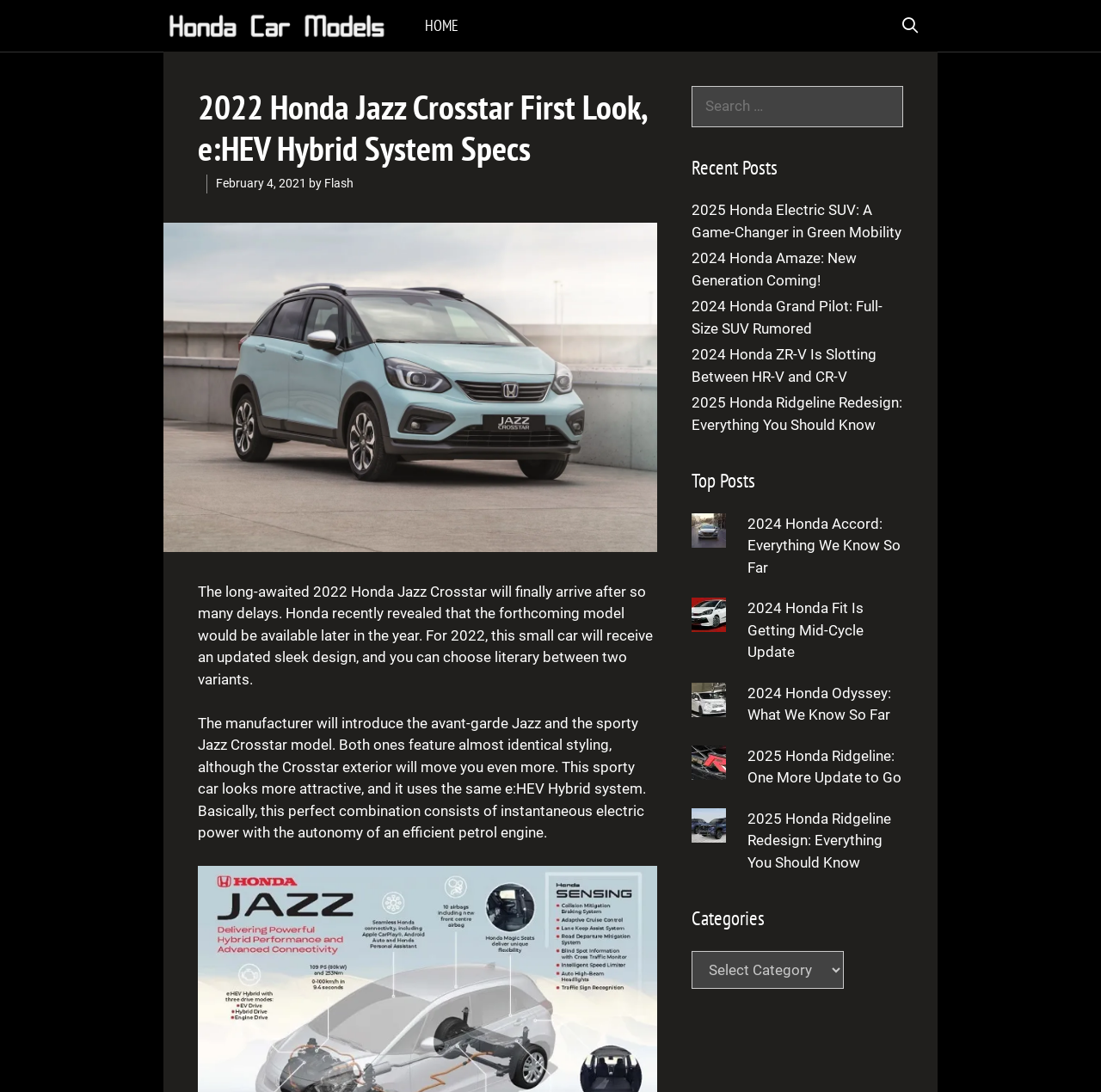Provide the bounding box coordinates of the HTML element described by the text: "Home".

[0.37, 0.0, 0.432, 0.047]